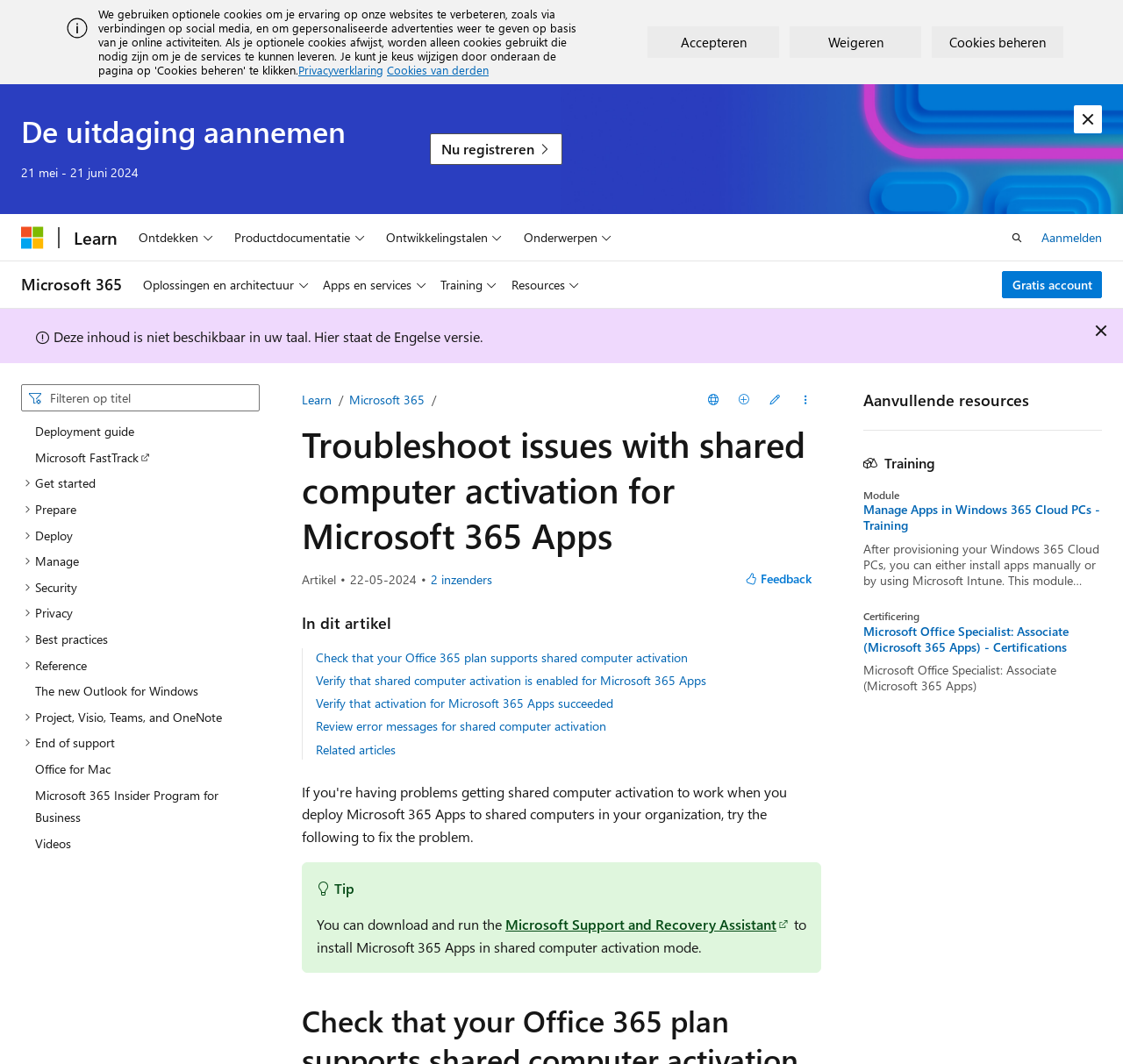What is the section 'In dit artikel' about?
Use the information from the screenshot to give a comprehensive response to the question.

The section 'In dit artikel' appears to be an outline of the article, providing links to different sections of the webpage. These sections include 'Check that your Office 365 plan supports shared computer activation', 'Verify that shared computer activation is enabled for Microsoft 365 Apps', and others.